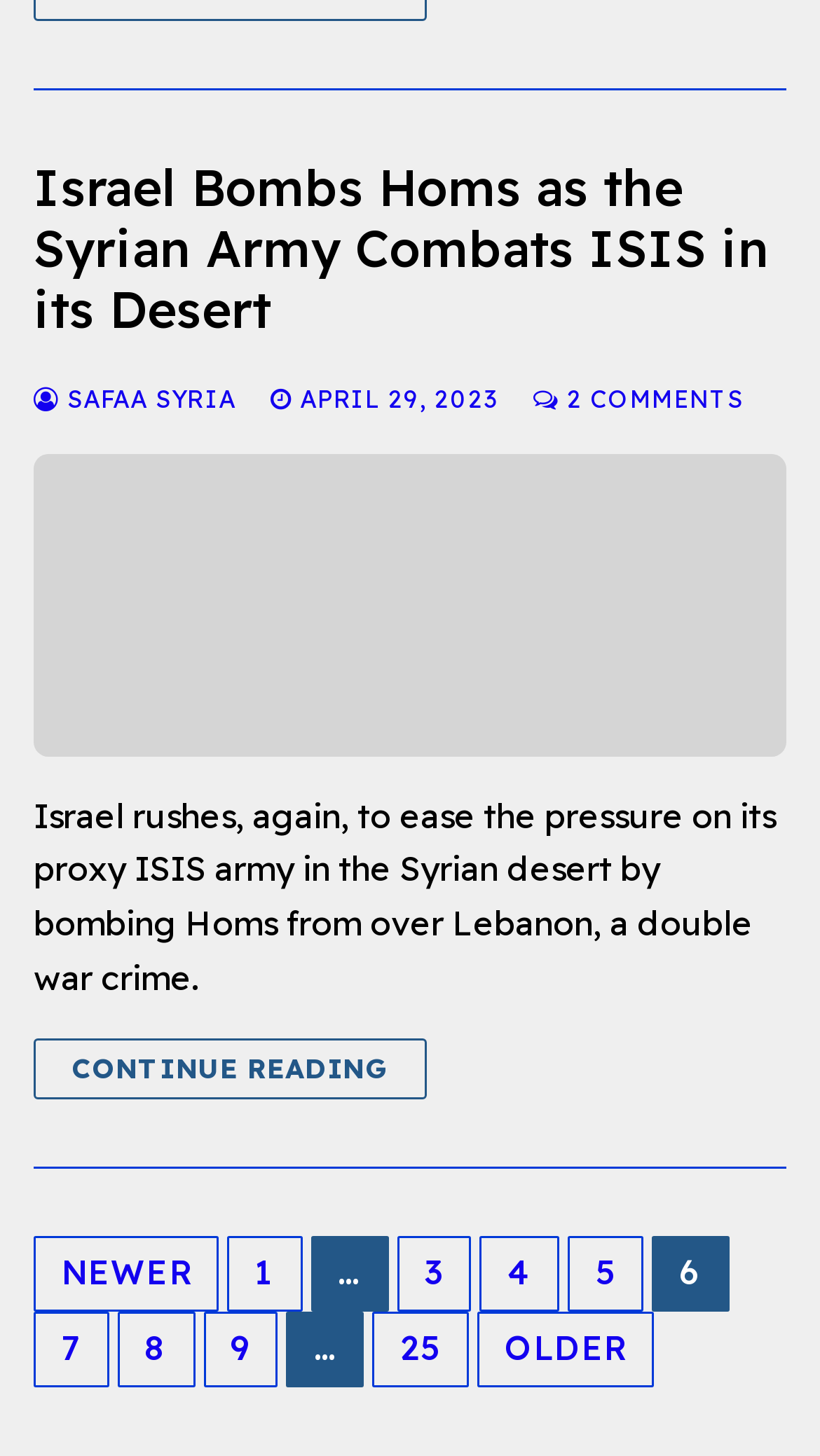Given the element description April 29, 2023, identify the bounding box coordinates for the UI element on the webpage screenshot. The format should be (top-left x, top-left y, bottom-right x, bottom-right y), with values between 0 and 1.

[0.329, 0.262, 0.609, 0.284]